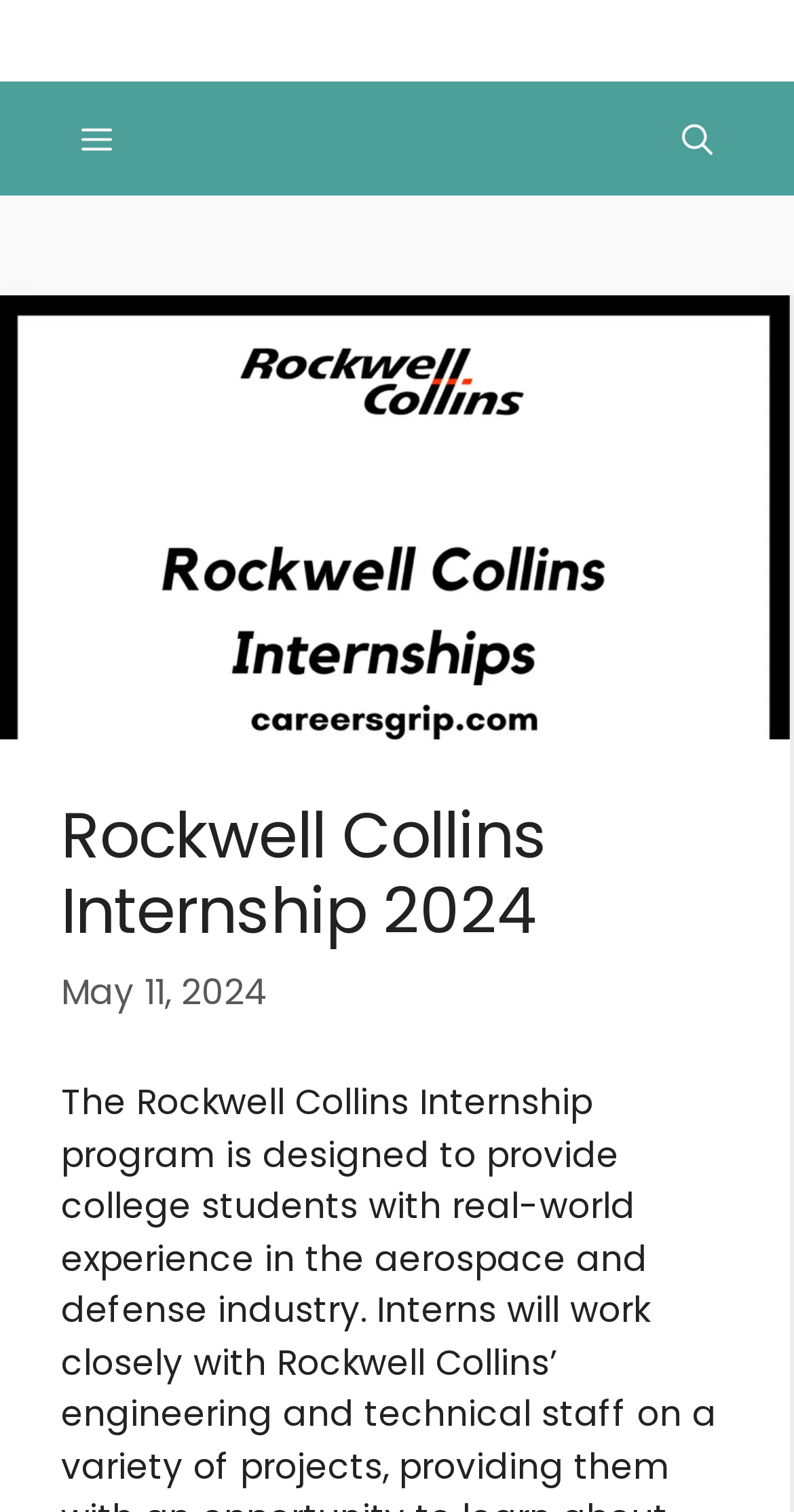Please provide the bounding box coordinate of the region that matches the element description: aria-label="Open Search Bar". Coordinates should be in the format (top-left x, top-left y, bottom-right x, bottom-right y) and all values should be between 0 and 1.

[0.813, 0.054, 0.944, 0.129]